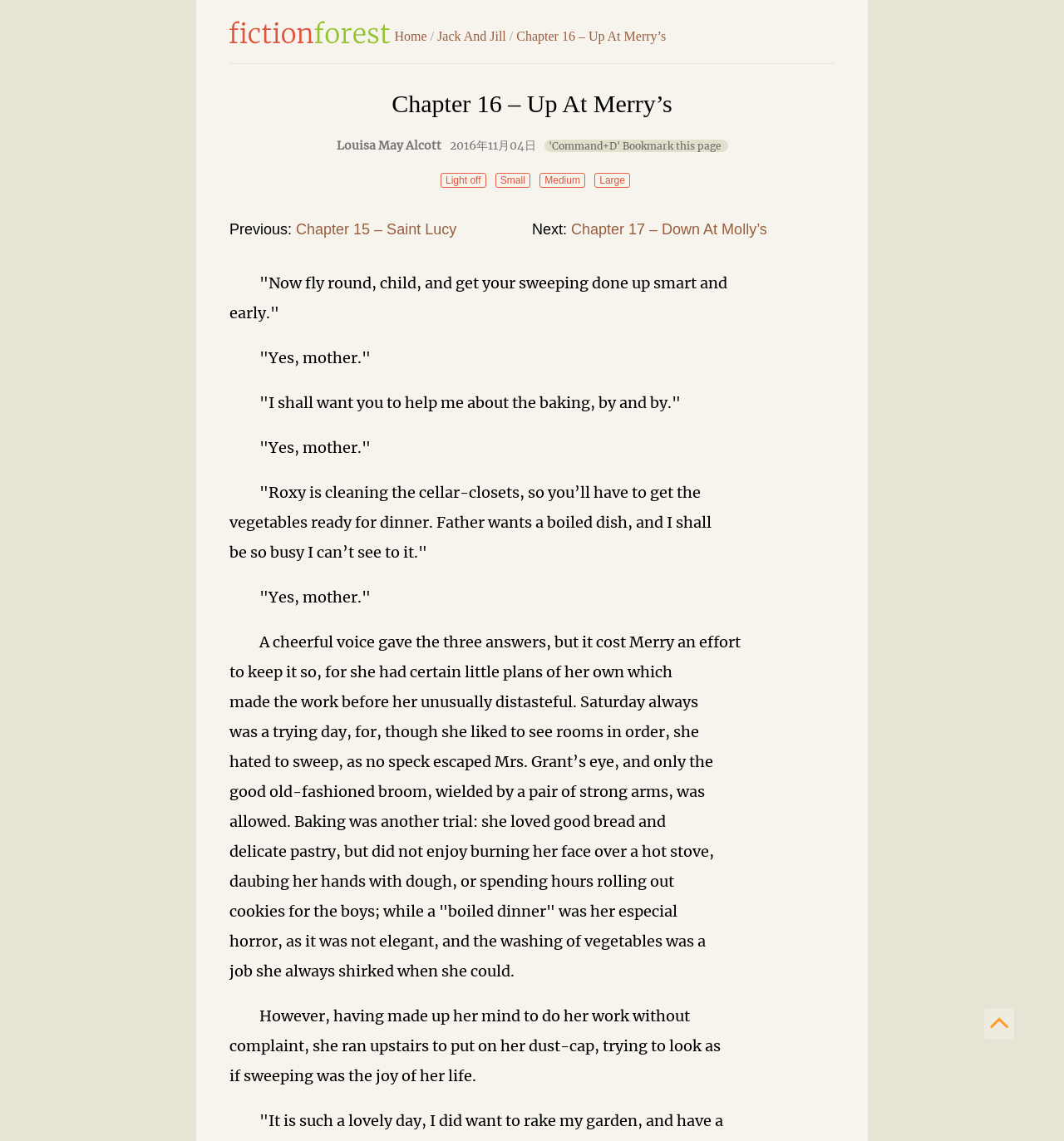Determine the bounding box coordinates for the clickable element to execute this instruction: "Click the link to download Uniblue maxidisk 20". Provide the coordinates as four float numbers between 0 and 1, i.e., [left, top, right, bottom].

None